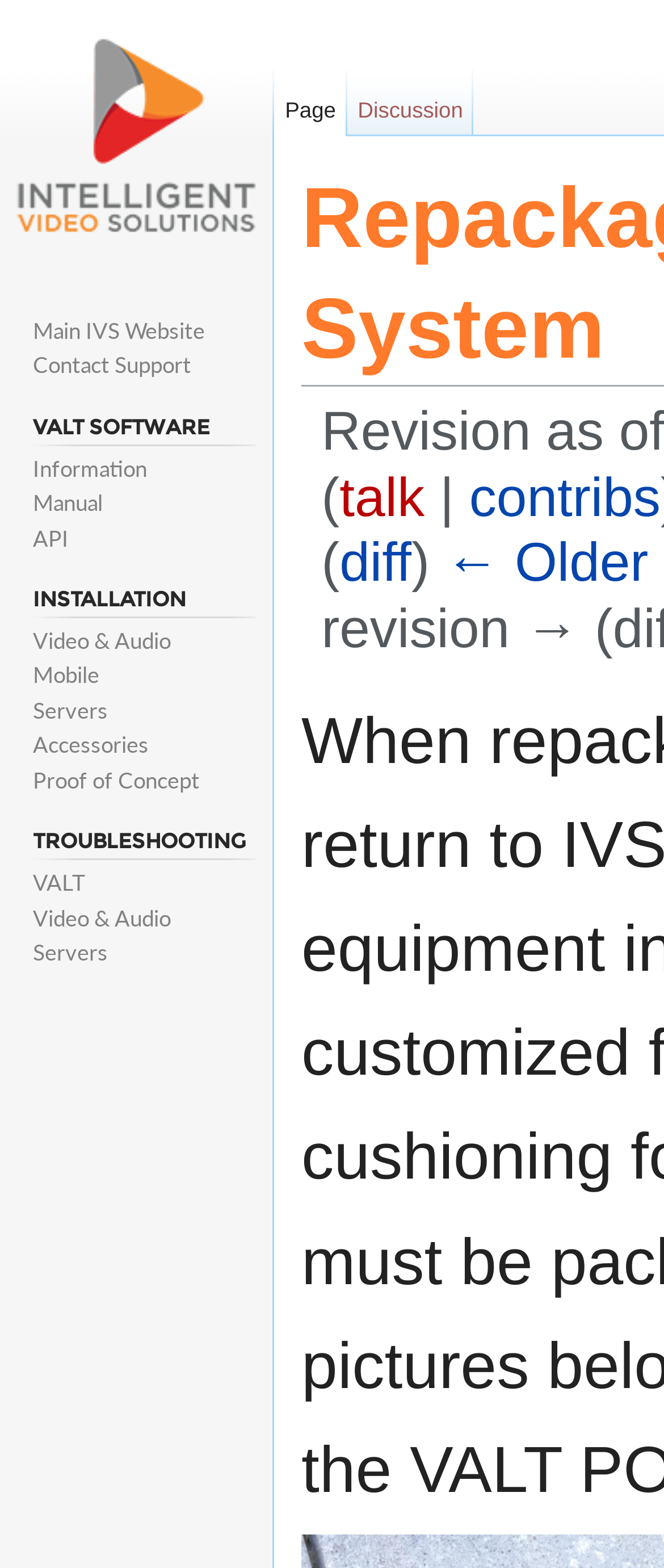Could you find the bounding box coordinates of the clickable area to complete this instruction: "view VALT SOFTWARE information"?

[0.049, 0.29, 0.221, 0.307]